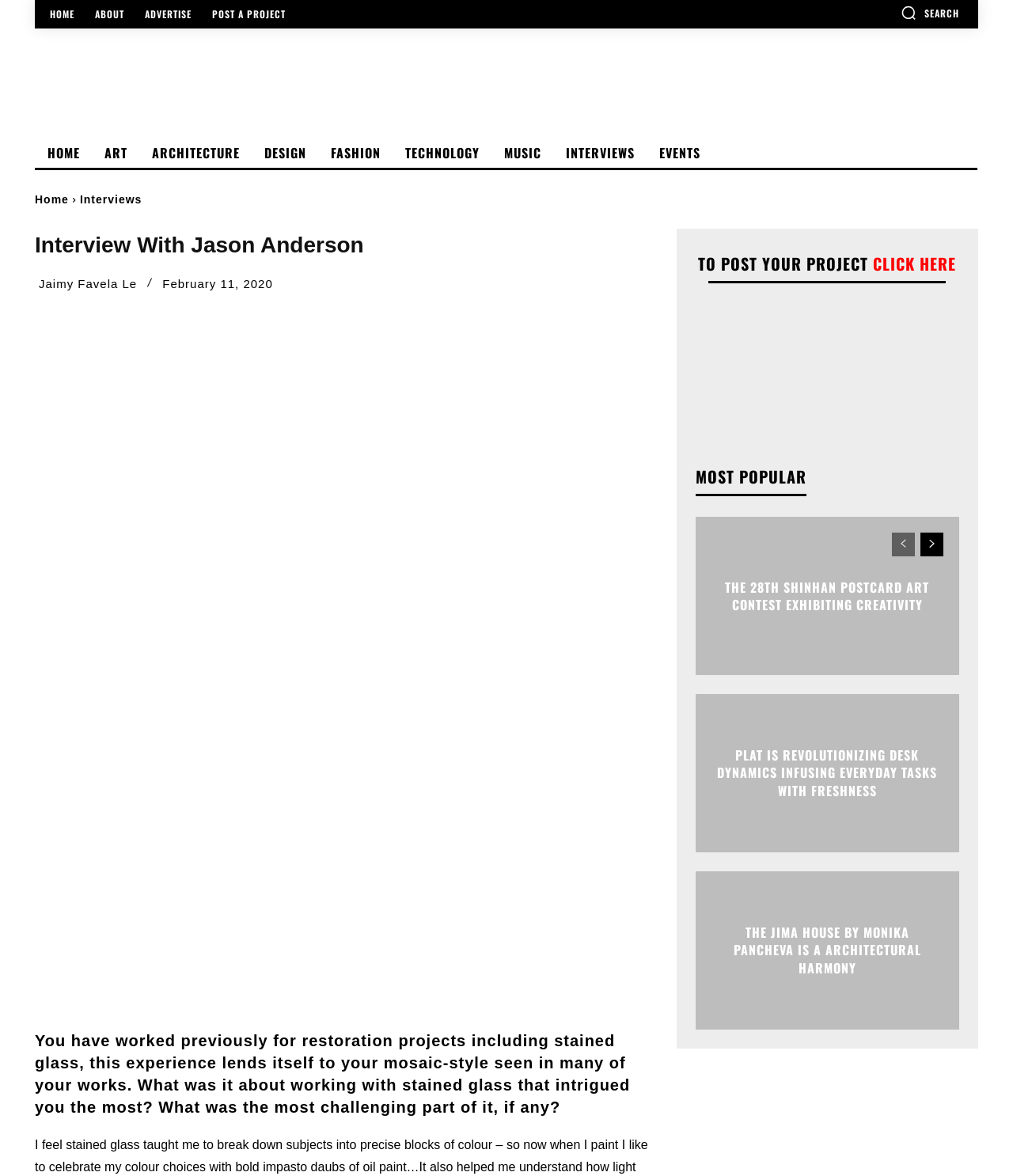Locate the bounding box coordinates of the area you need to click to fulfill this instruction: 'Click to post a project'. The coordinates must be in the form of four float numbers ranging from 0 to 1: [left, top, right, bottom].

[0.202, 0.008, 0.29, 0.016]